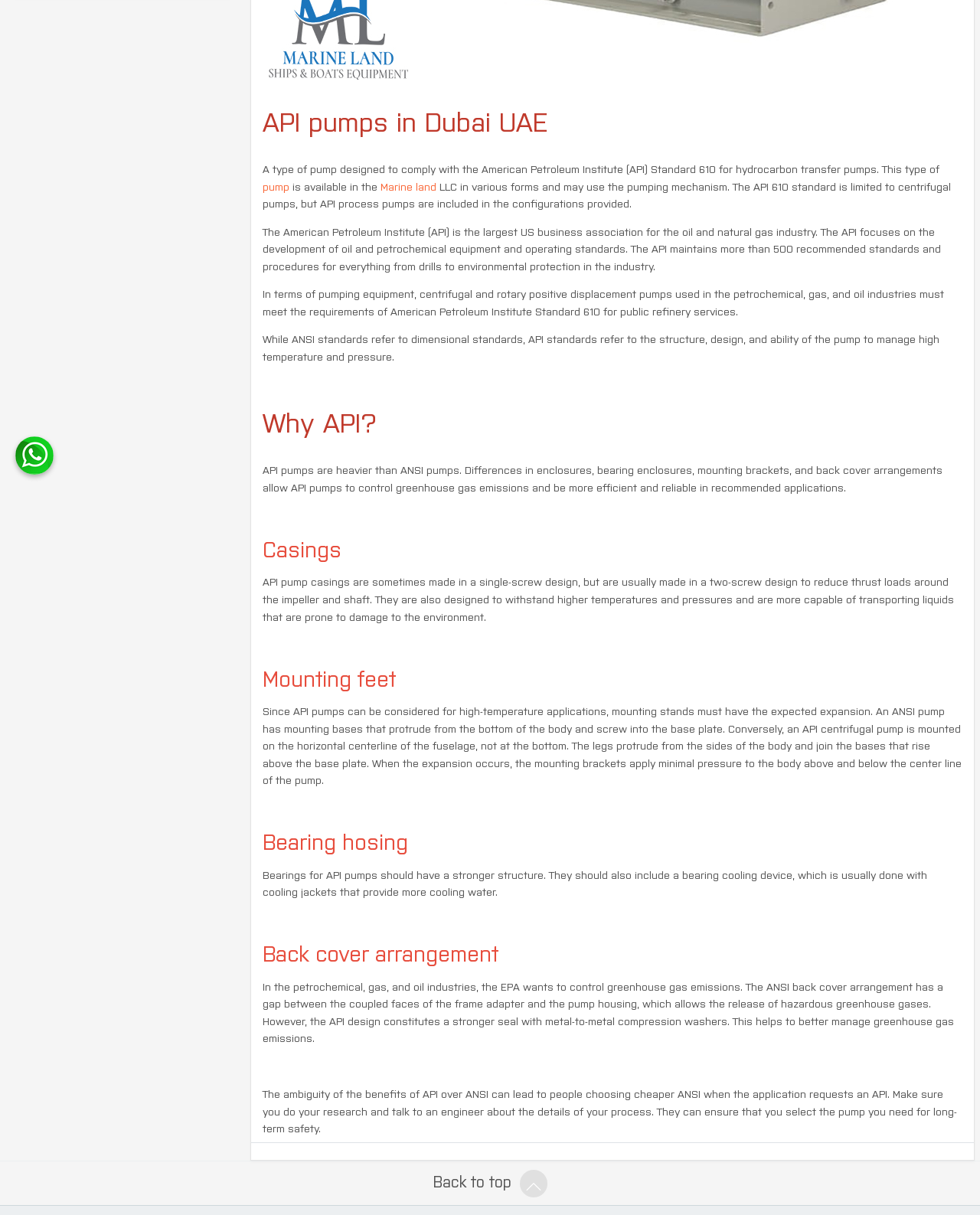Bounding box coordinates are given in the format (top-left x, top-left y, bottom-right x, bottom-right y). All values should be floating point numbers between 0 and 1. Provide the bounding box coordinate for the UI element described as: pump

[0.268, 0.147, 0.295, 0.159]